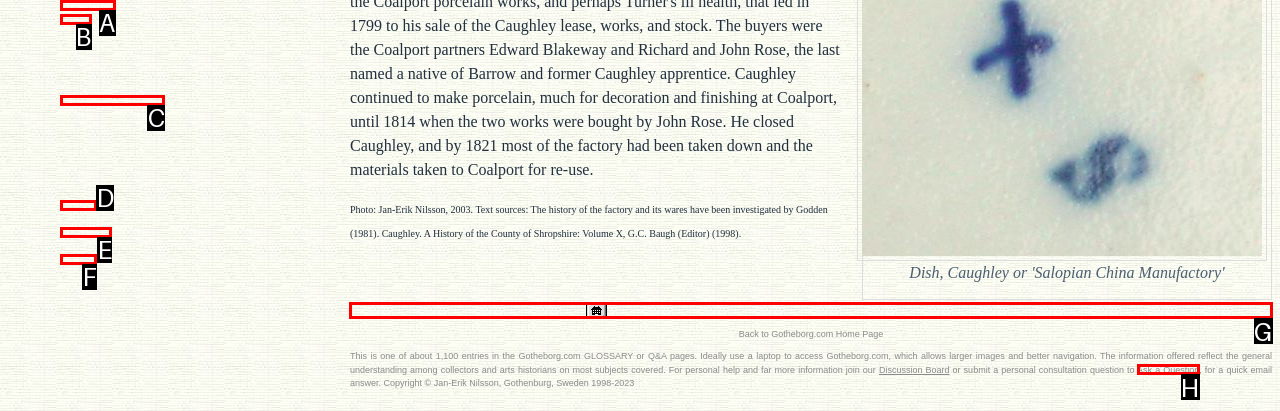Determine the letter of the element you should click to carry out the task: Go to the 'HOME - Back to Gotheborg.com Home Page'
Answer with the letter from the given choices.

G